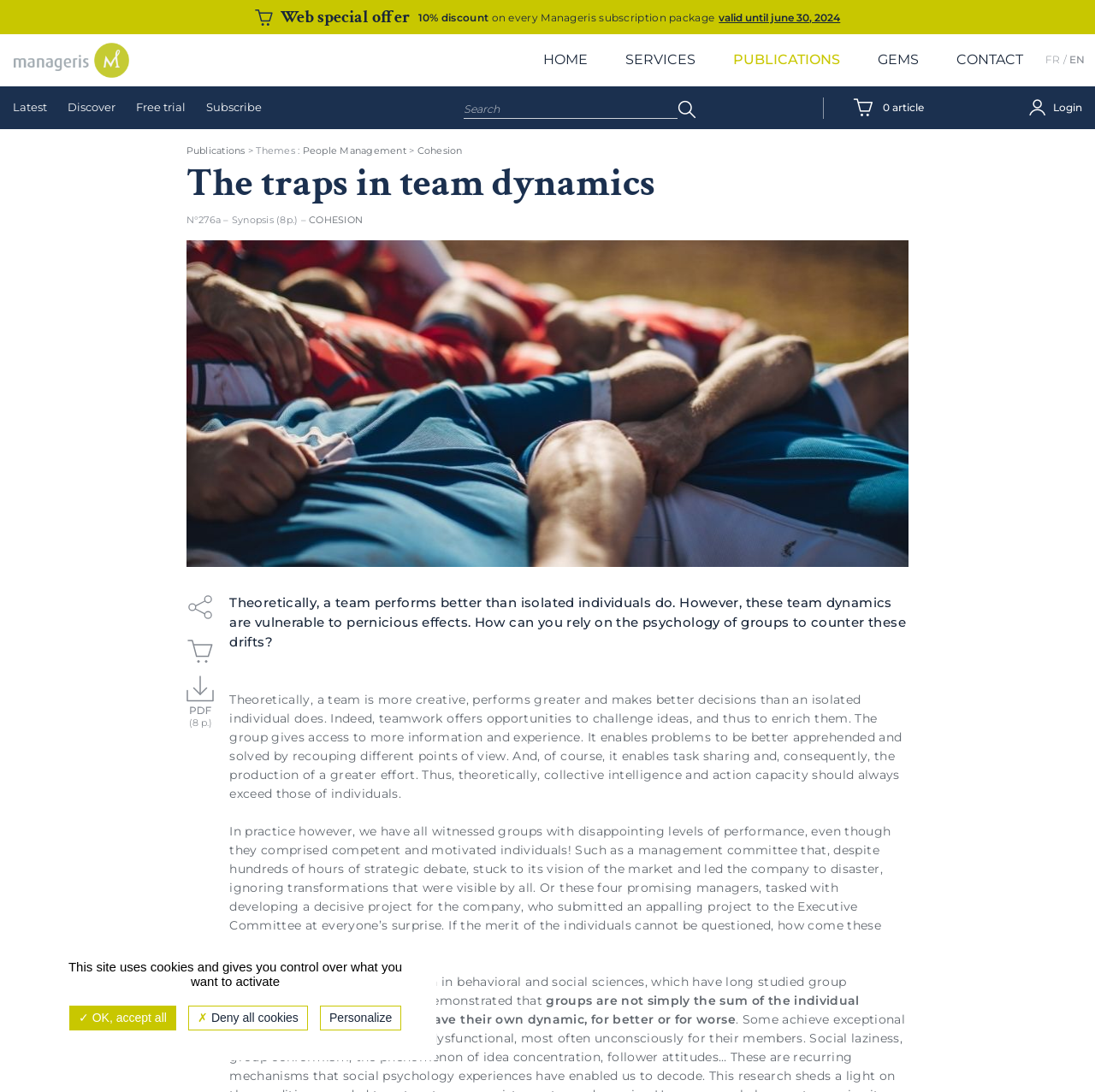Please locate and generate the primary heading on this webpage.

The traps in team dynamics